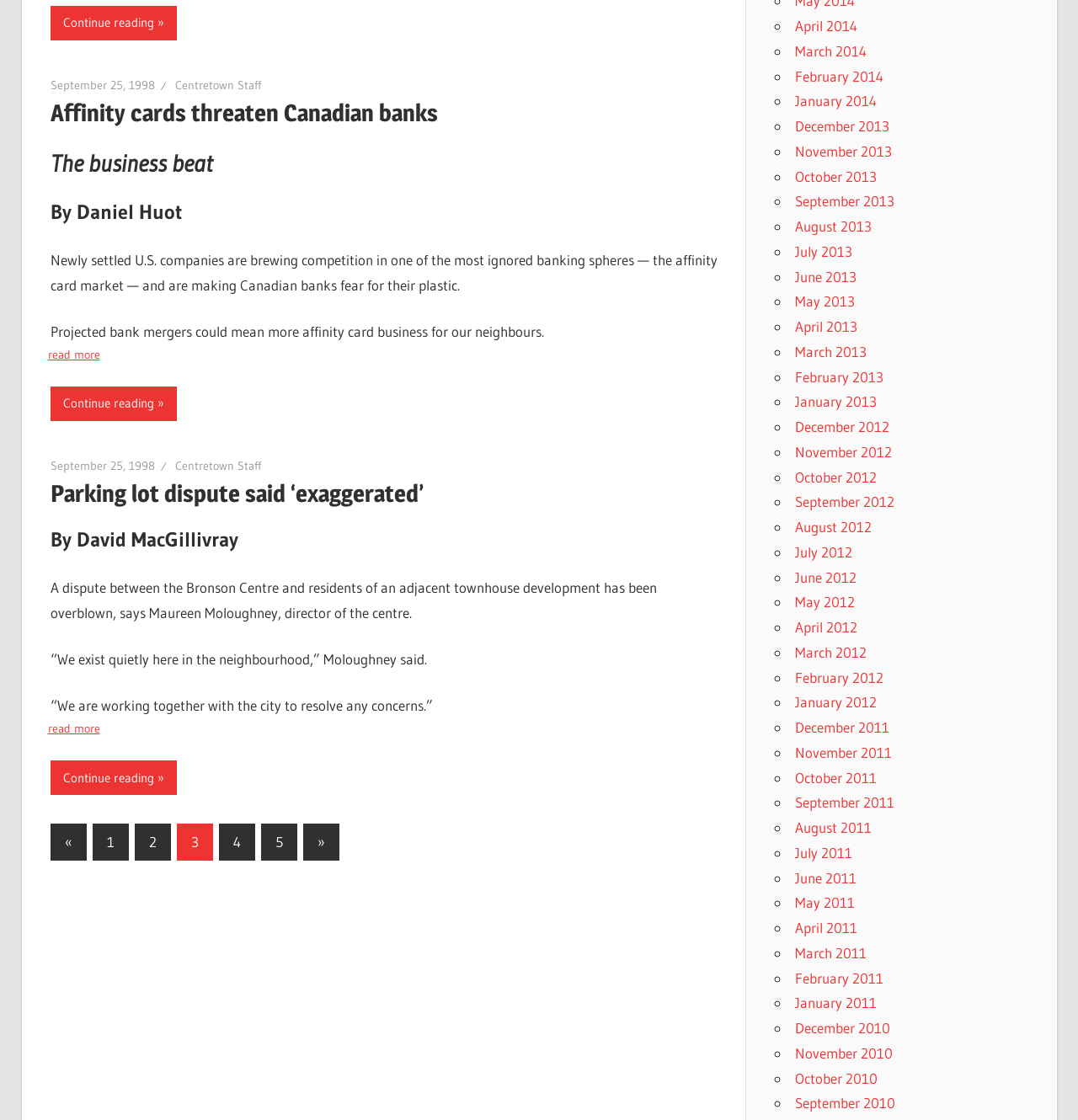Find the bounding box coordinates for the HTML element described in this sentence: "2". Provide the coordinates as four float numbers between 0 and 1, in the format [left, top, right, bottom].

[0.125, 0.736, 0.158, 0.768]